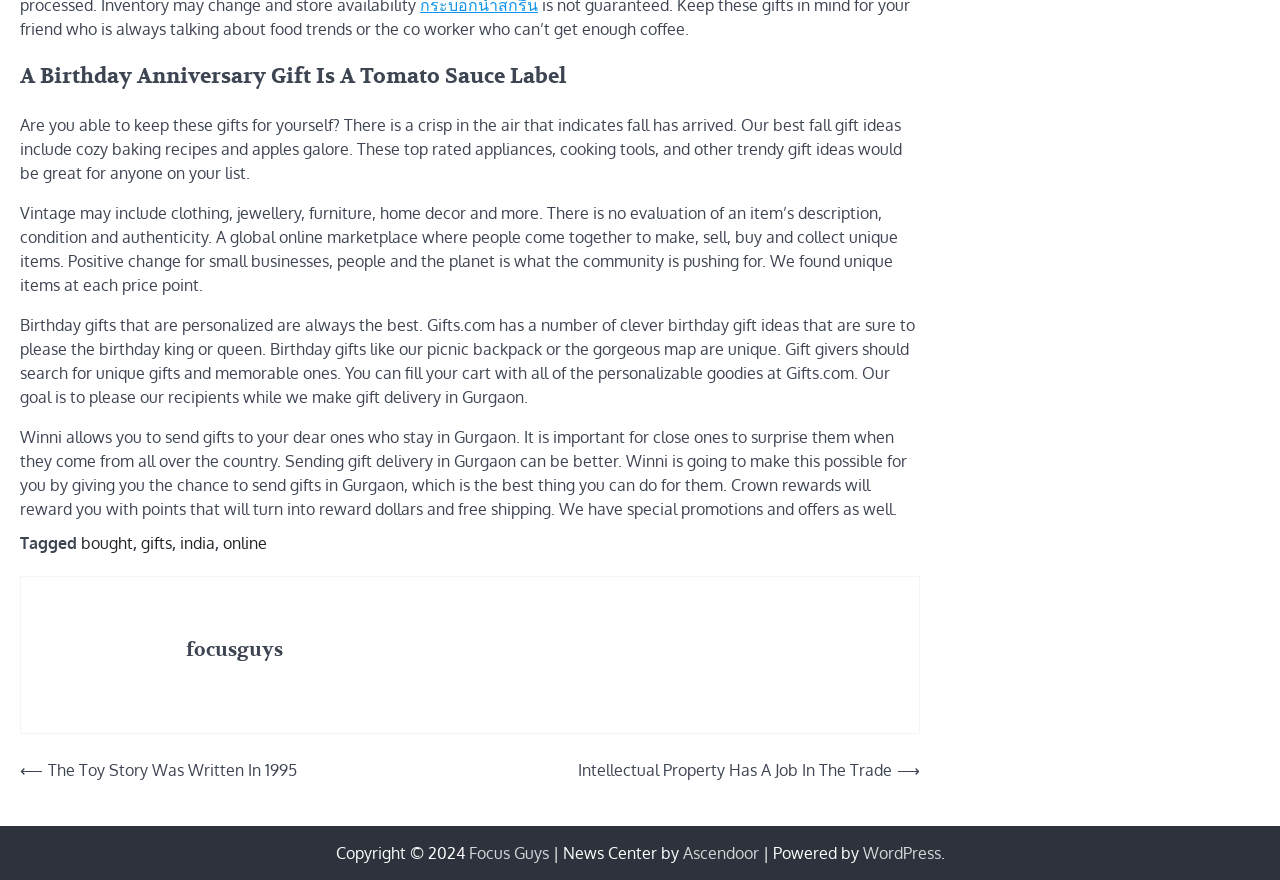Can you provide the bounding box coordinates for the element that should be clicked to implement the instruction: "Search for something"?

None